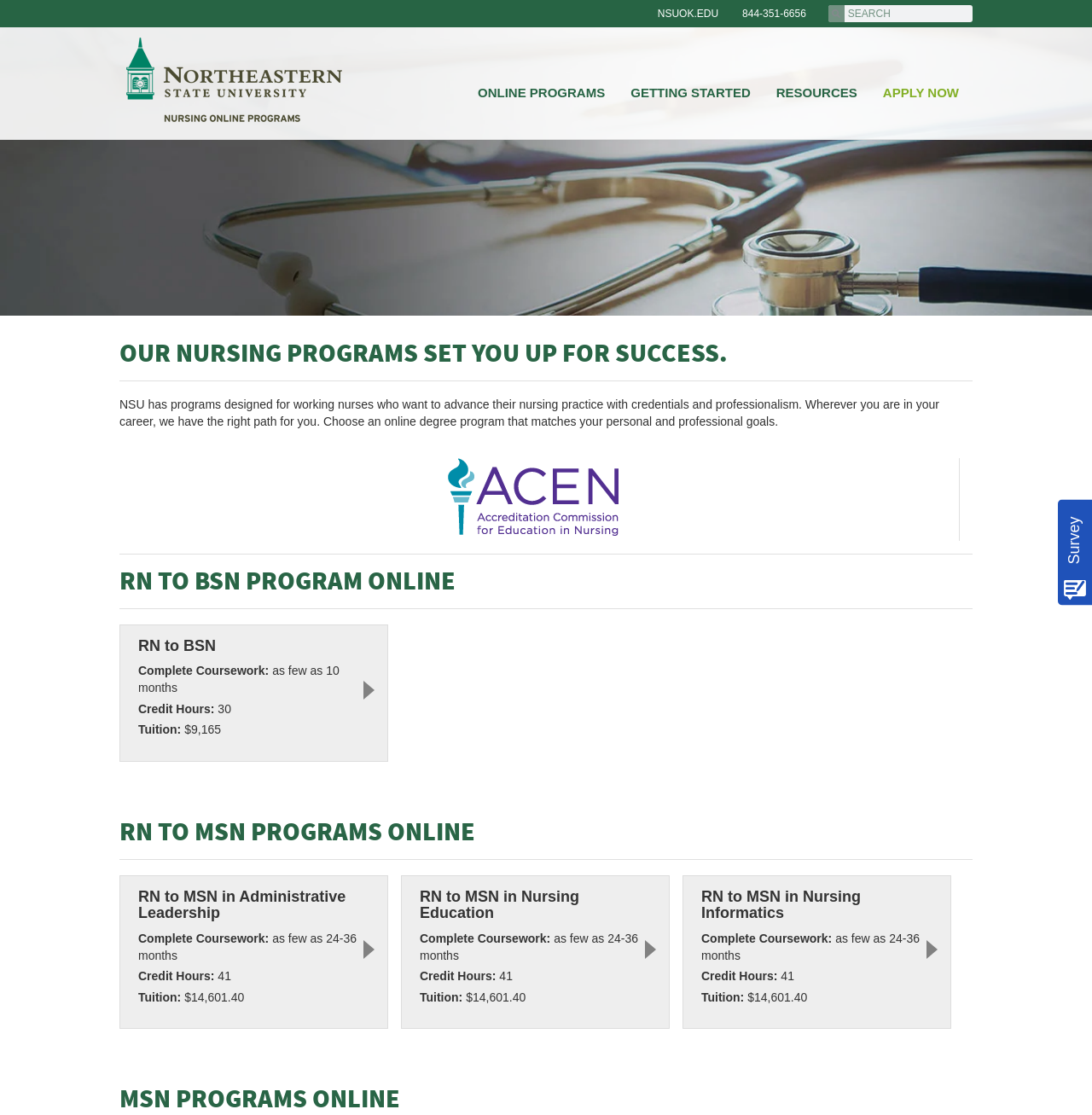What is the phone number displayed on the webpage?
Answer the question with as much detail as you can, using the image as a reference.

I found the phone number by looking at the StaticText element with the OCR text '844-351-6656' located at the top of the webpage.